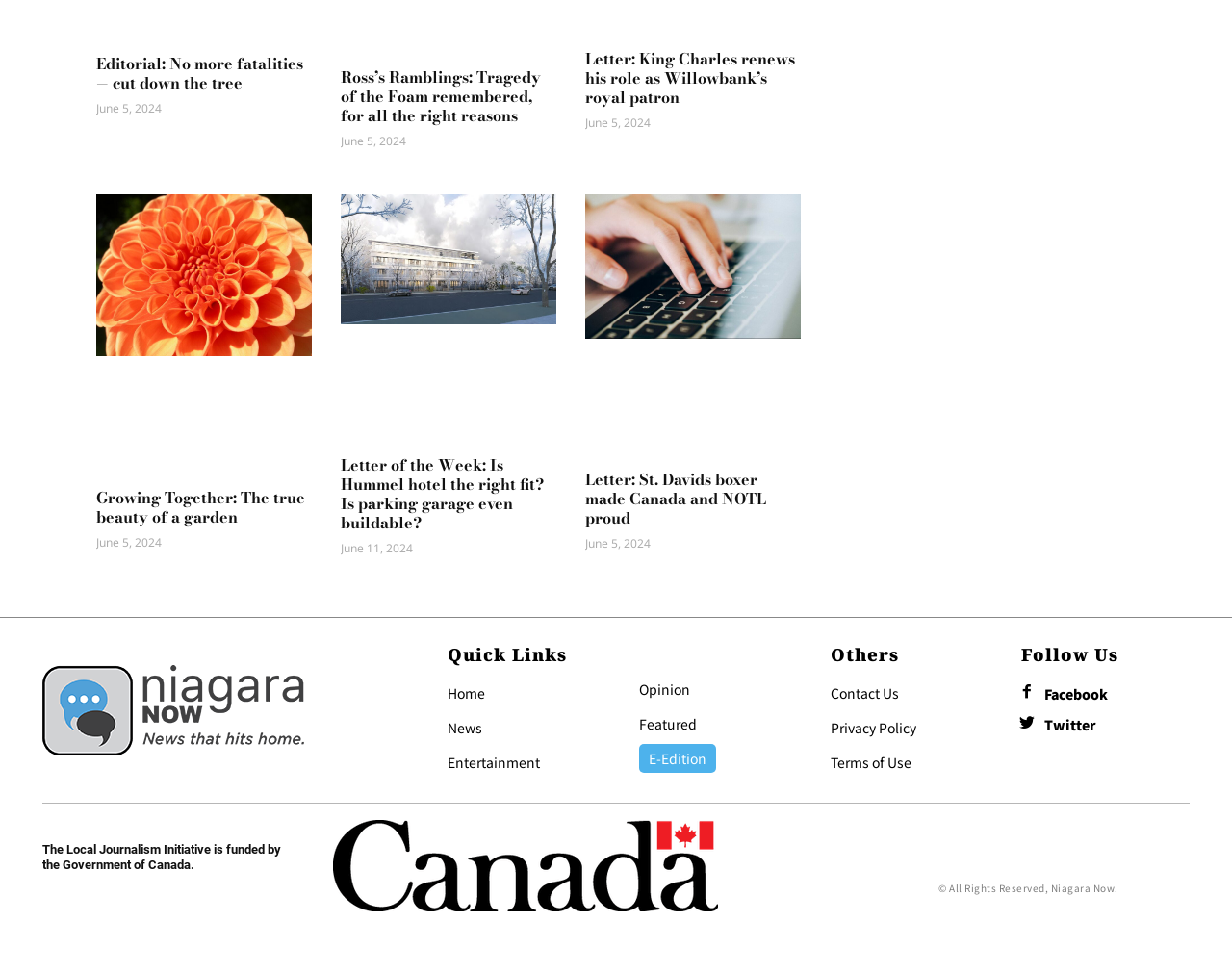Indicate the bounding box coordinates of the element that must be clicked to execute the instruction: "Click on the link to Growing Together". The coordinates should be given as four float numbers between 0 and 1, i.e., [left, top, right, bottom].

[0.078, 0.499, 0.247, 0.543]